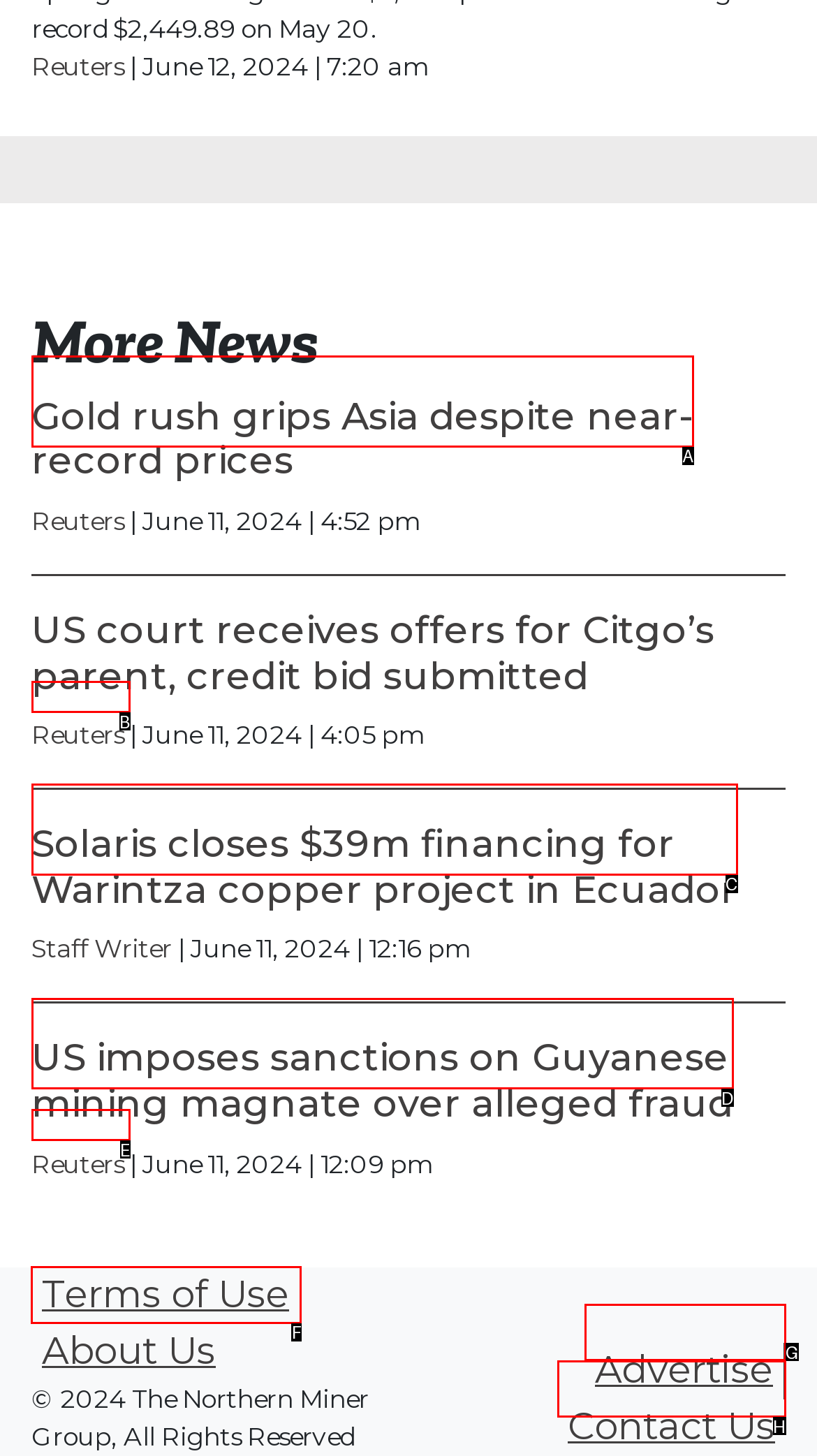Point out which HTML element you should click to fulfill the task: Check terms of use.
Provide the option's letter from the given choices.

F